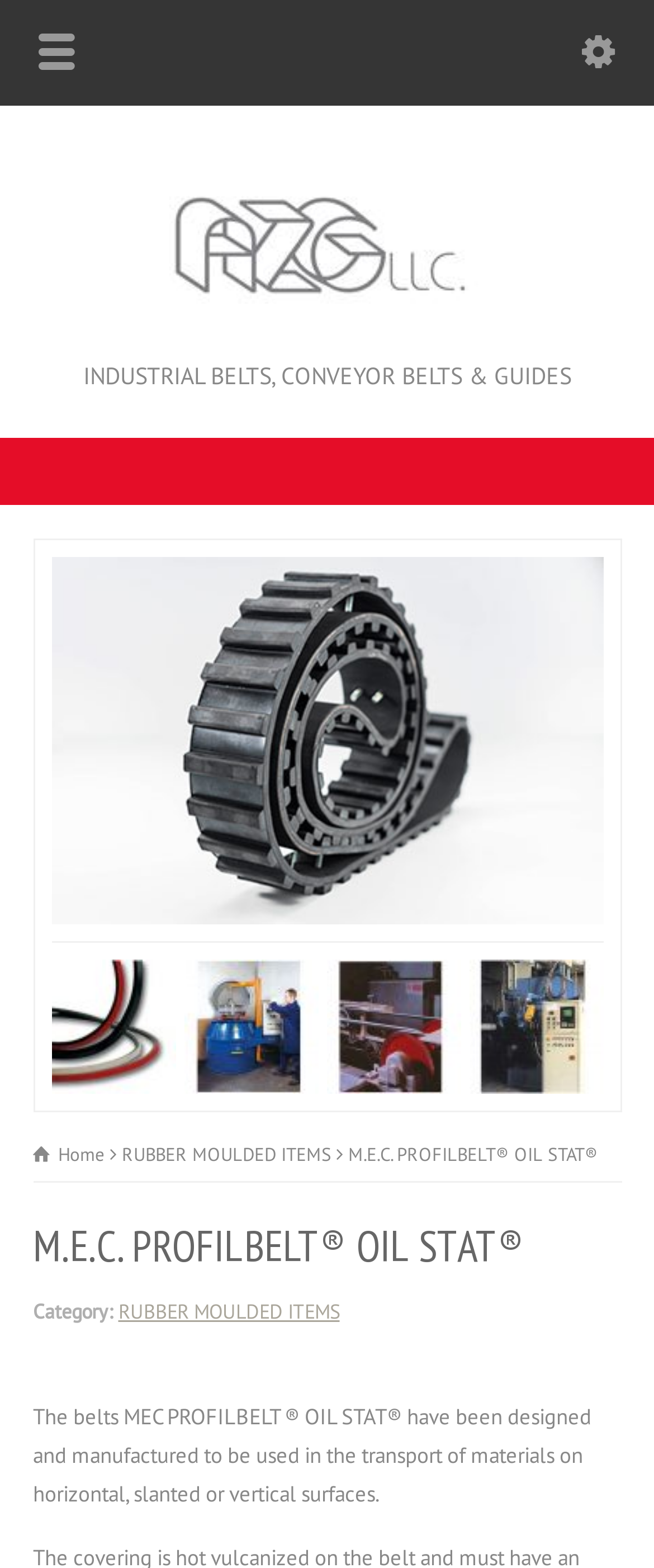Please give a concise answer to this question using a single word or phrase: 
What is the covering of MEC PROFILBELT OIL STAT?

Hot